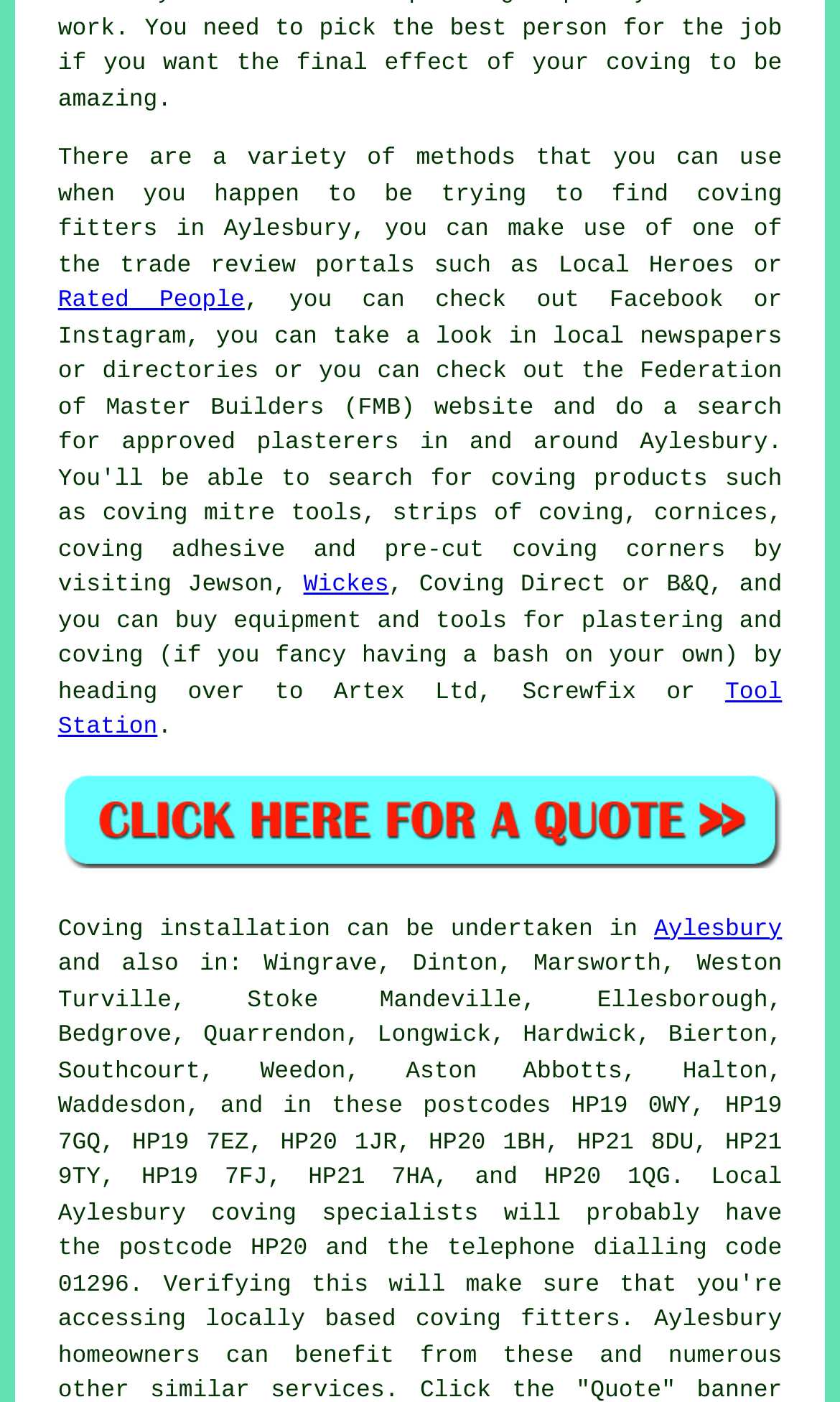What are the methods to find coving fitters in Aylesbury?
Based on the image, answer the question with as much detail as possible.

According to the webpage, one can use trade review portals such as Local Heroes, Rated People, Wickes, Coving Direct, or B&Q to find coving fitters in Aylesbury. Additionally, one can also buy equipment and tools for plastering and coving from DIY stores like Artex Ltd, Screwfix, or Tool Station.